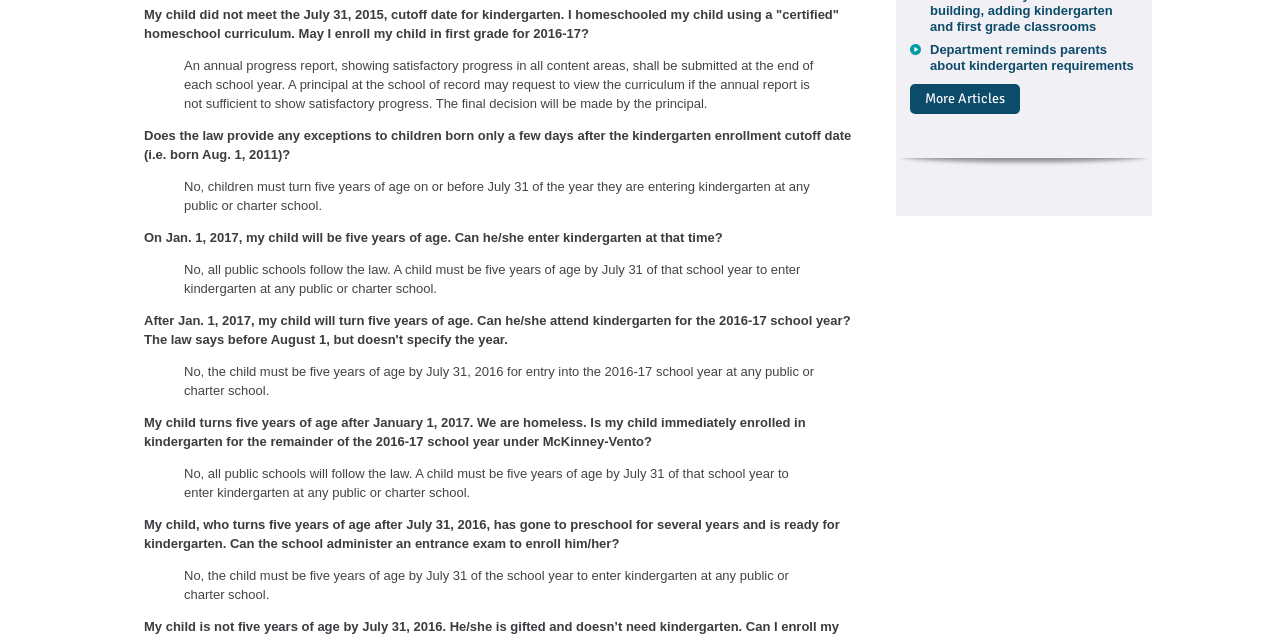Determine the bounding box of the UI component based on this description: "More Articles". The bounding box coordinates should be four float values between 0 and 1, i.e., [left, top, right, bottom].

[0.711, 0.131, 0.797, 0.178]